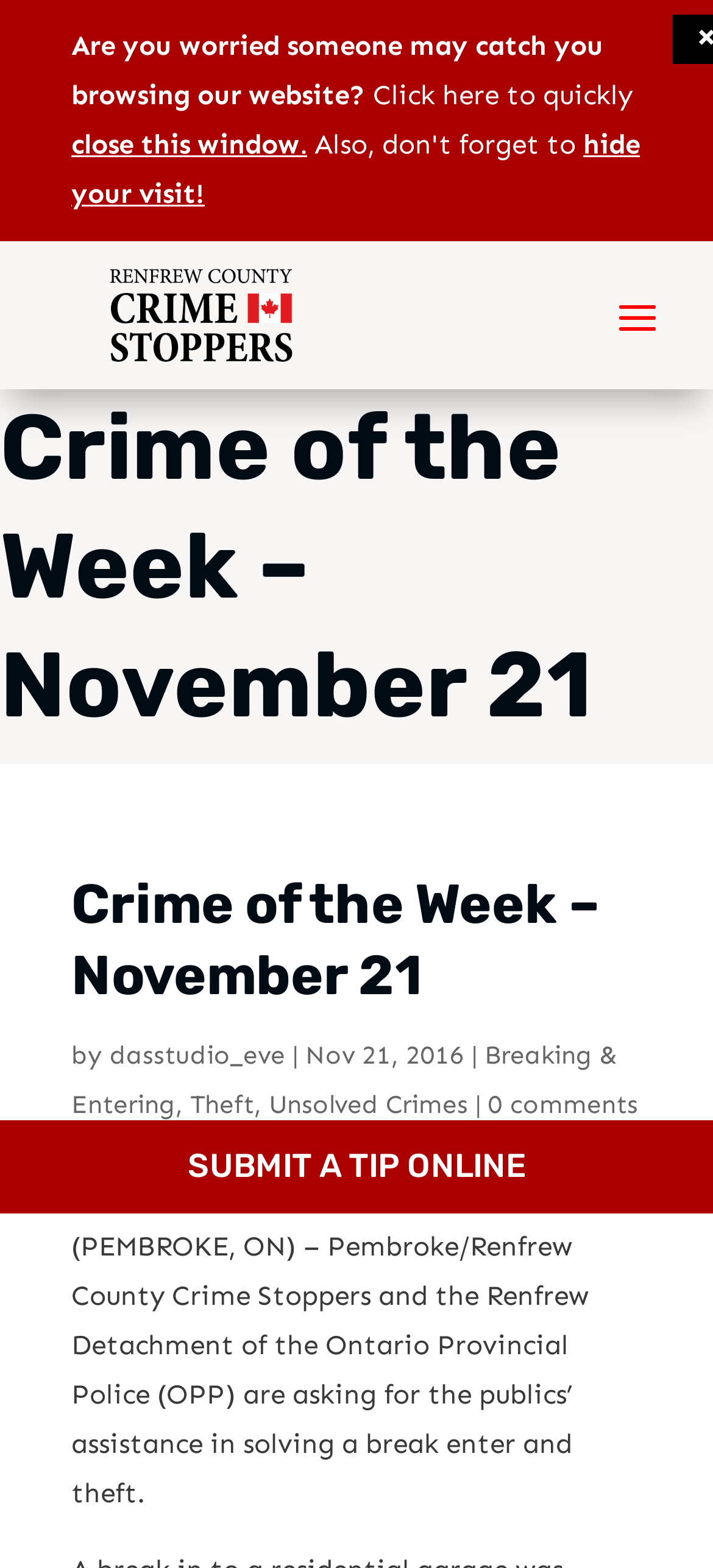What is the warning message at the top of the webpage?
Please provide a comprehensive answer to the question based on the webpage screenshot.

The warning message at the top of the webpage is 'Are you worried someone may catch you browsing our website?', which is followed by a link to 'hide your visit!' and a message to quickly close the window if needed.